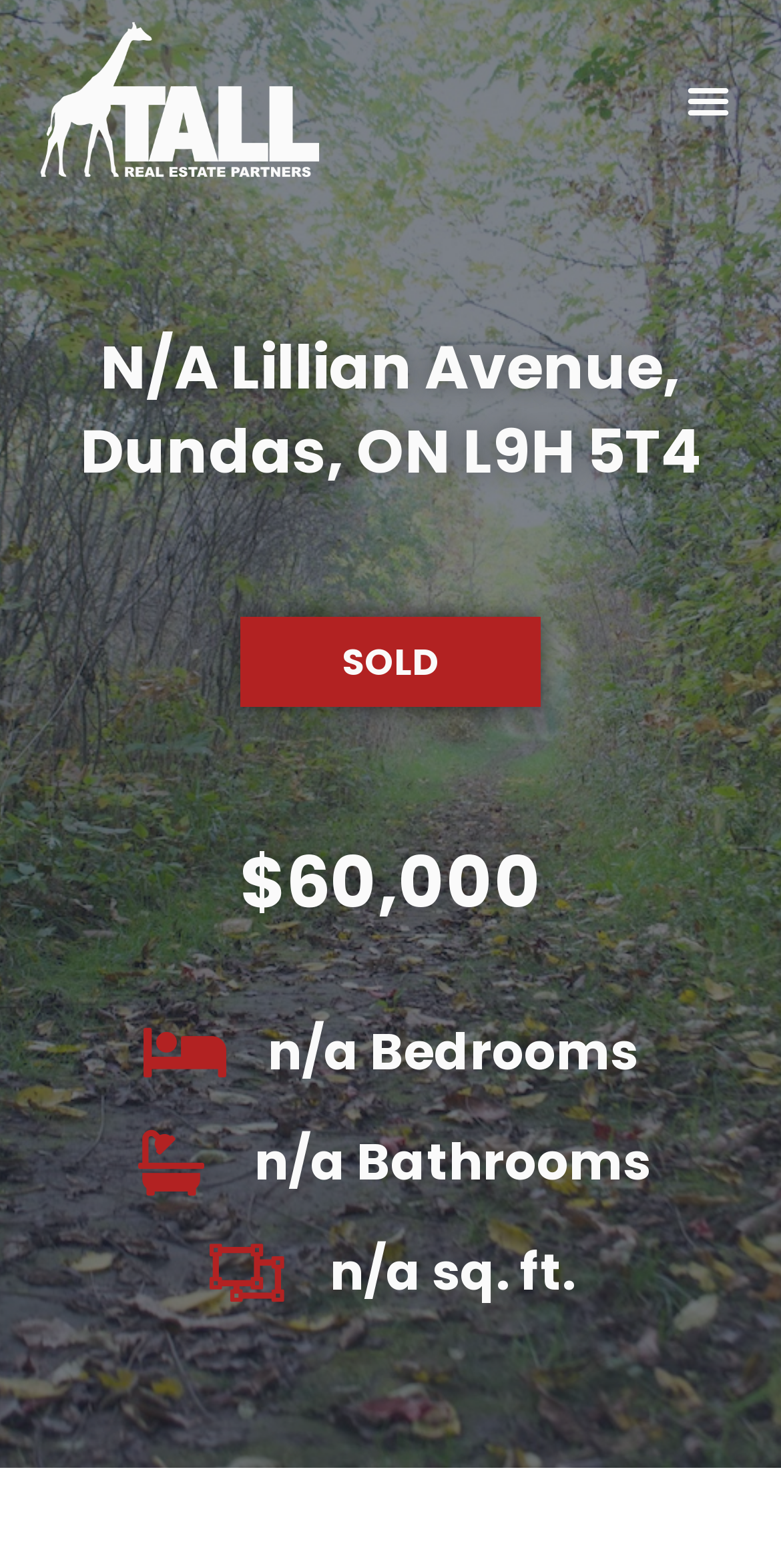What is the address of the vacant lot?
Offer a detailed and full explanation in response to the question.

I found the address of the vacant lot by looking at the heading element that contains the address information, which is 'N/A Lillian Avenue, Dundas, ON L9H 5T4'. This element is located near the top of the page, and provides the full address of the lot.